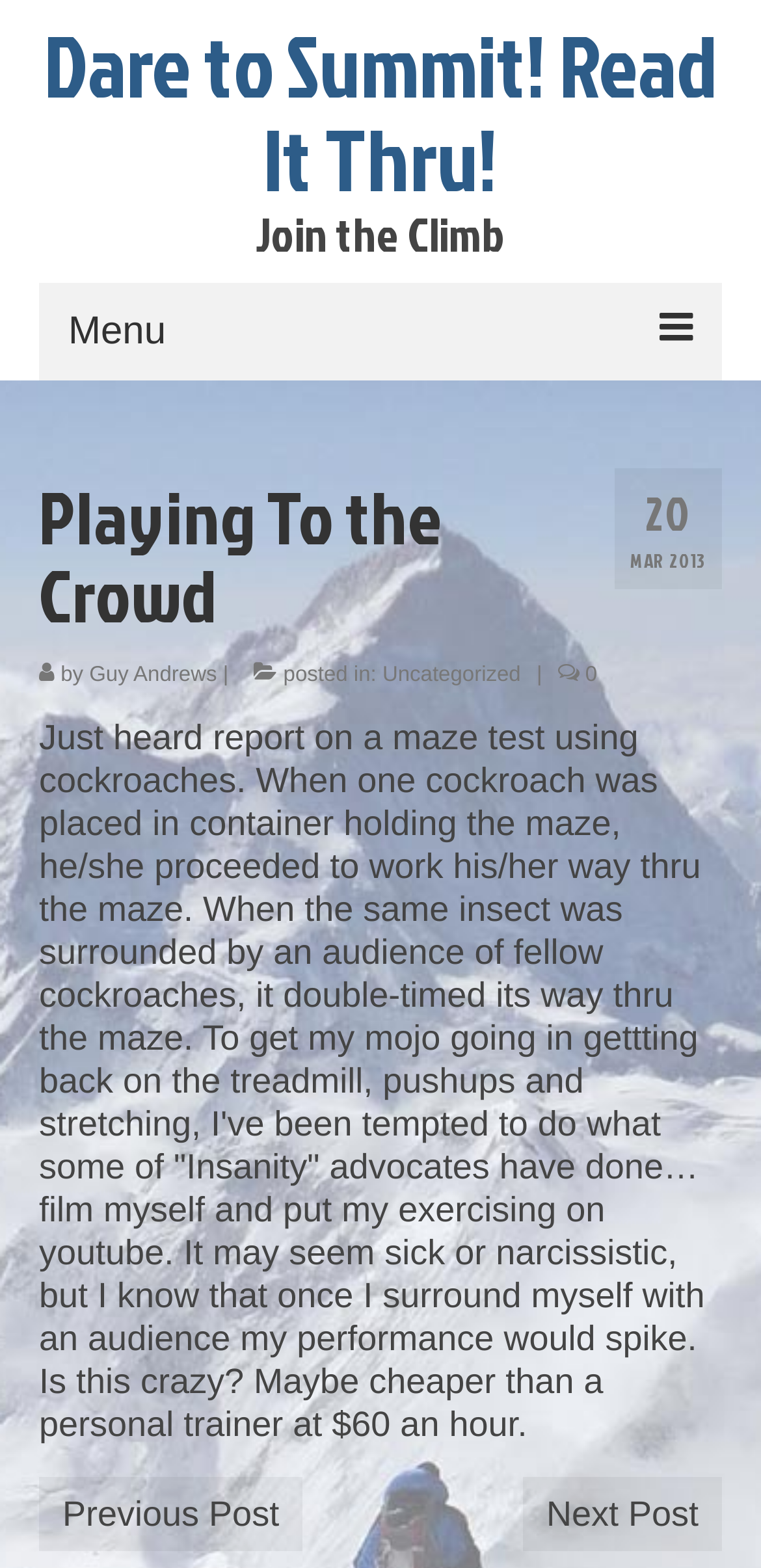Look at the image and answer the question in detail:
What is the purpose of the 'Dare to Summit! Read It Thru!' link?

The 'Dare to Summit! Read It Thru!' link is a call-to-action, encouraging the user to read the post. It is likely that clicking on this link will take the user to the full content of the post.